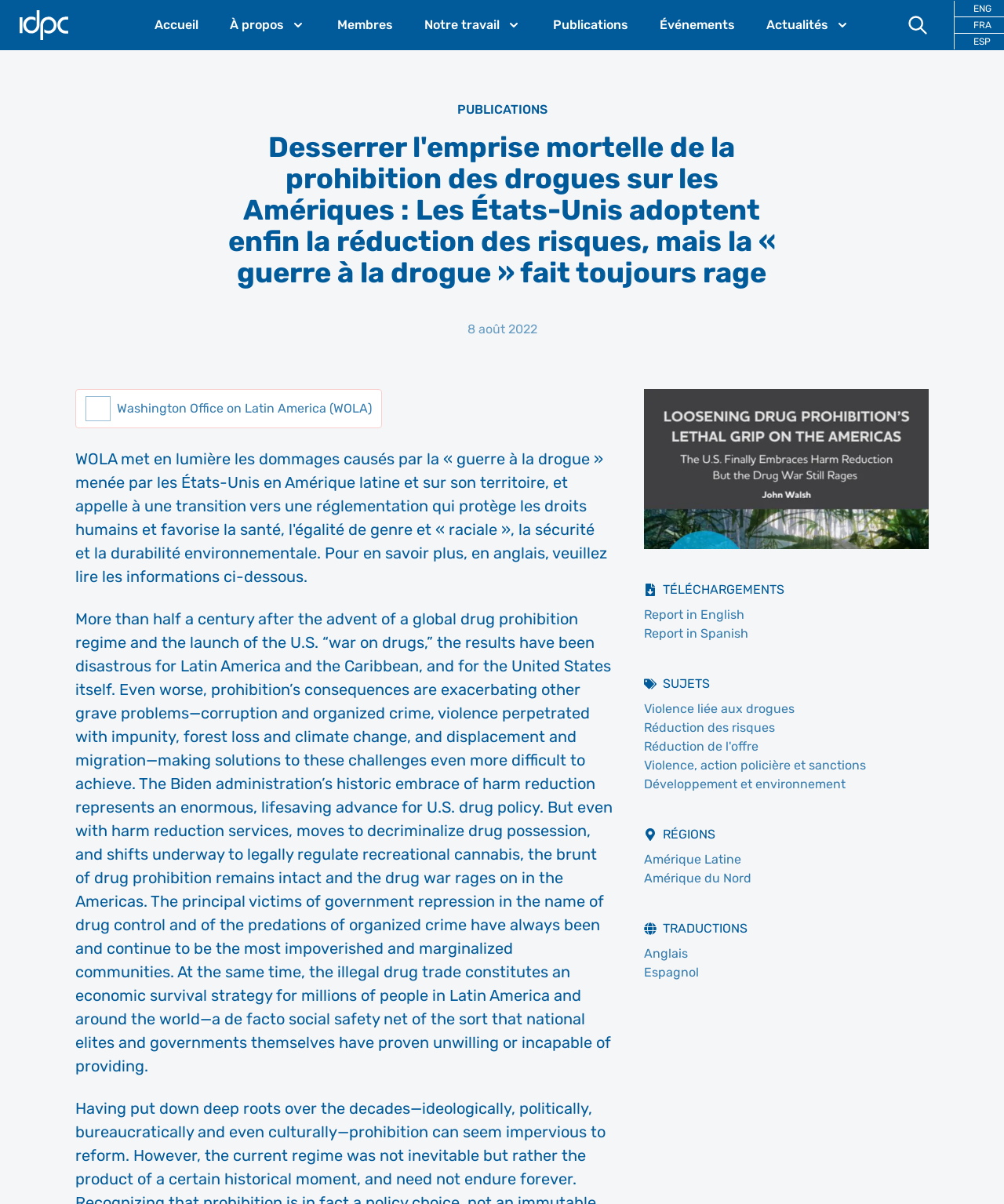Please identify the coordinates of the bounding box that should be clicked to fulfill this instruction: "Go to the Accueil page".

[0.154, 0.014, 0.197, 0.027]